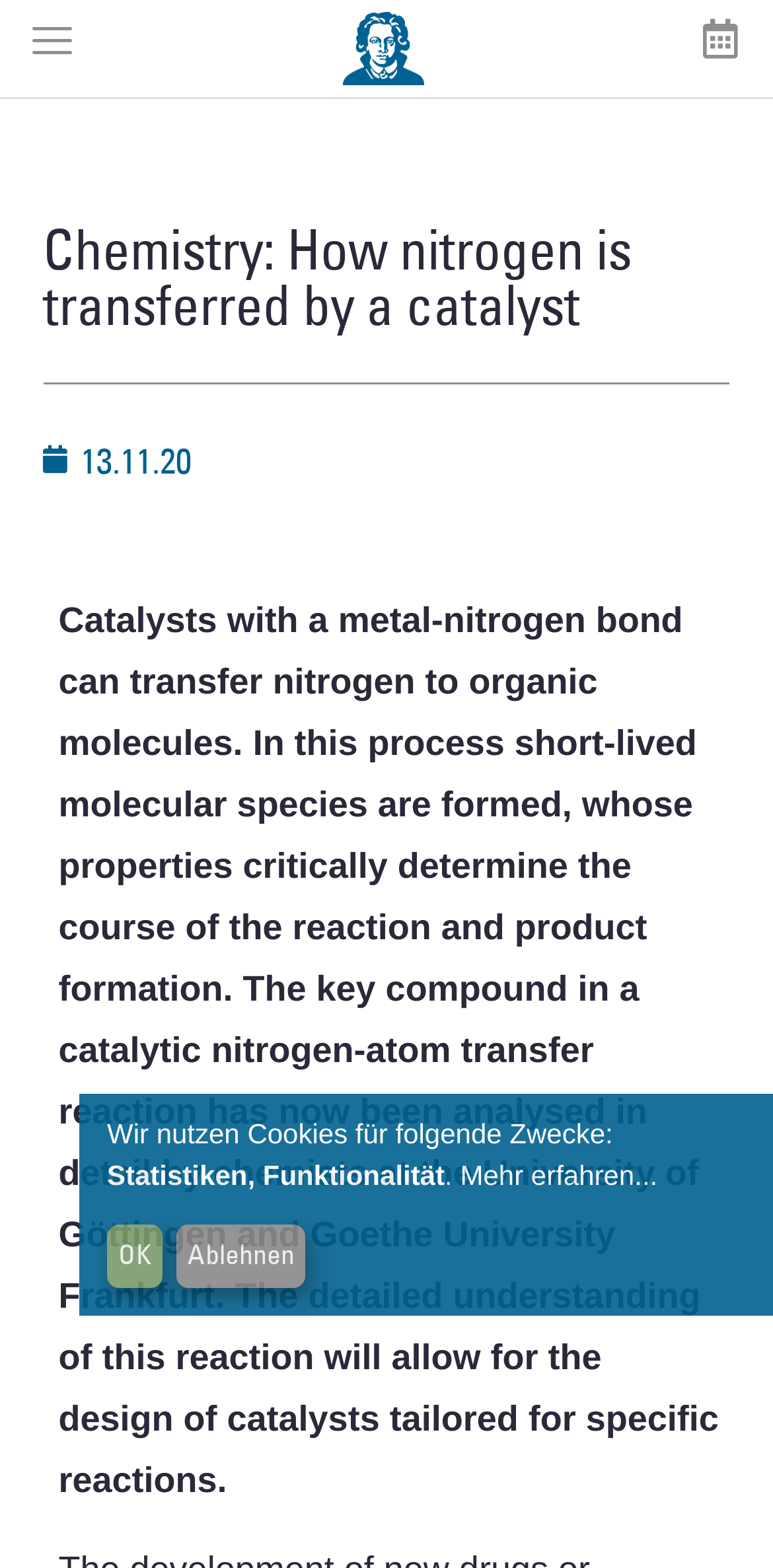Please find the bounding box for the UI element described by: "Mehr erfahren...".

[0.595, 0.739, 0.851, 0.759]